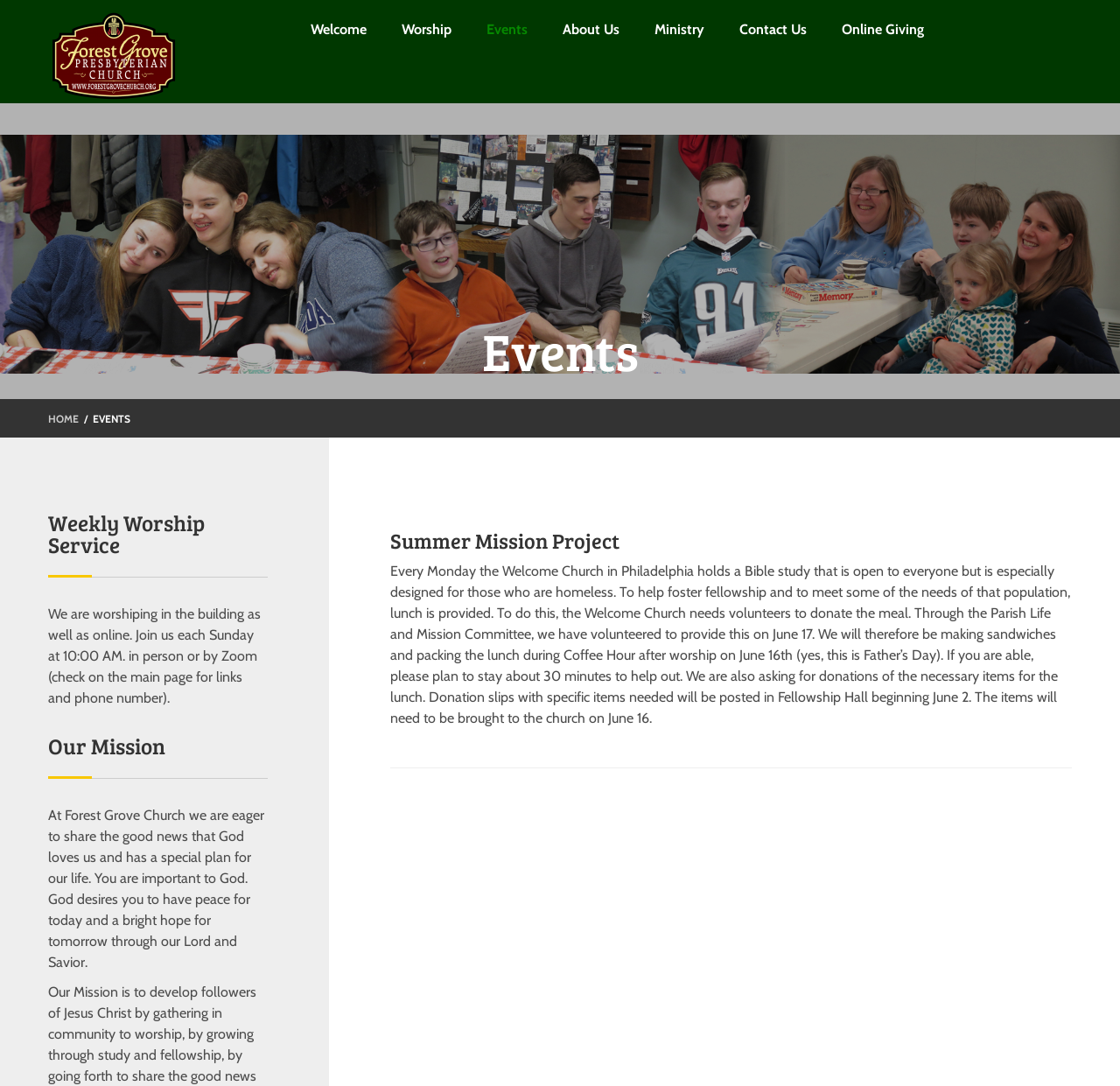Locate the bounding box coordinates for the element described below: "Welcome". The coordinates must be four float values between 0 and 1, formatted as [left, top, right, bottom].

[0.277, 0.0, 0.359, 0.052]